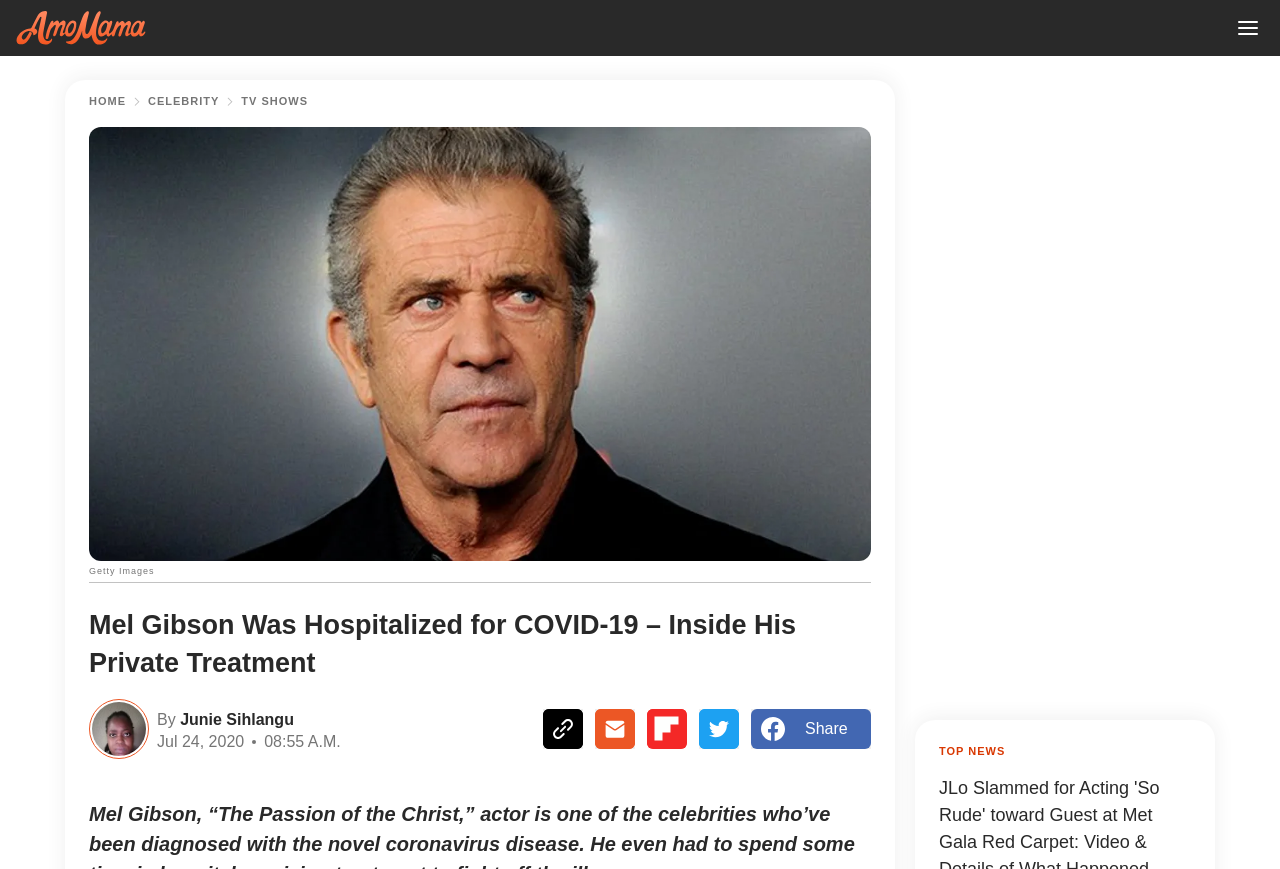Give a one-word or one-phrase response to the question: 
How many social media sharing buttons are there?

5